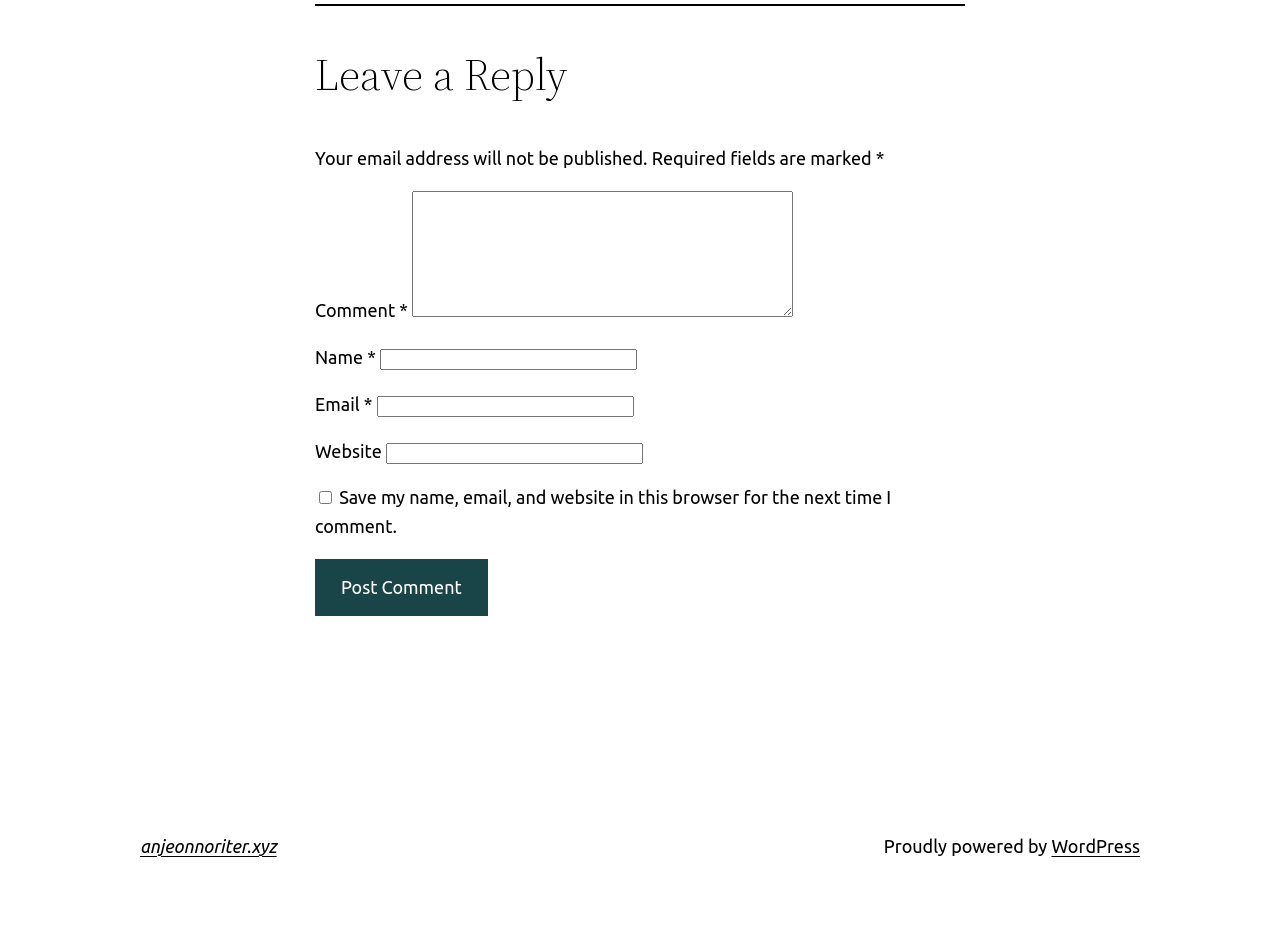What information will not be published?
Answer with a single word or short phrase according to what you see in the image.

Email address